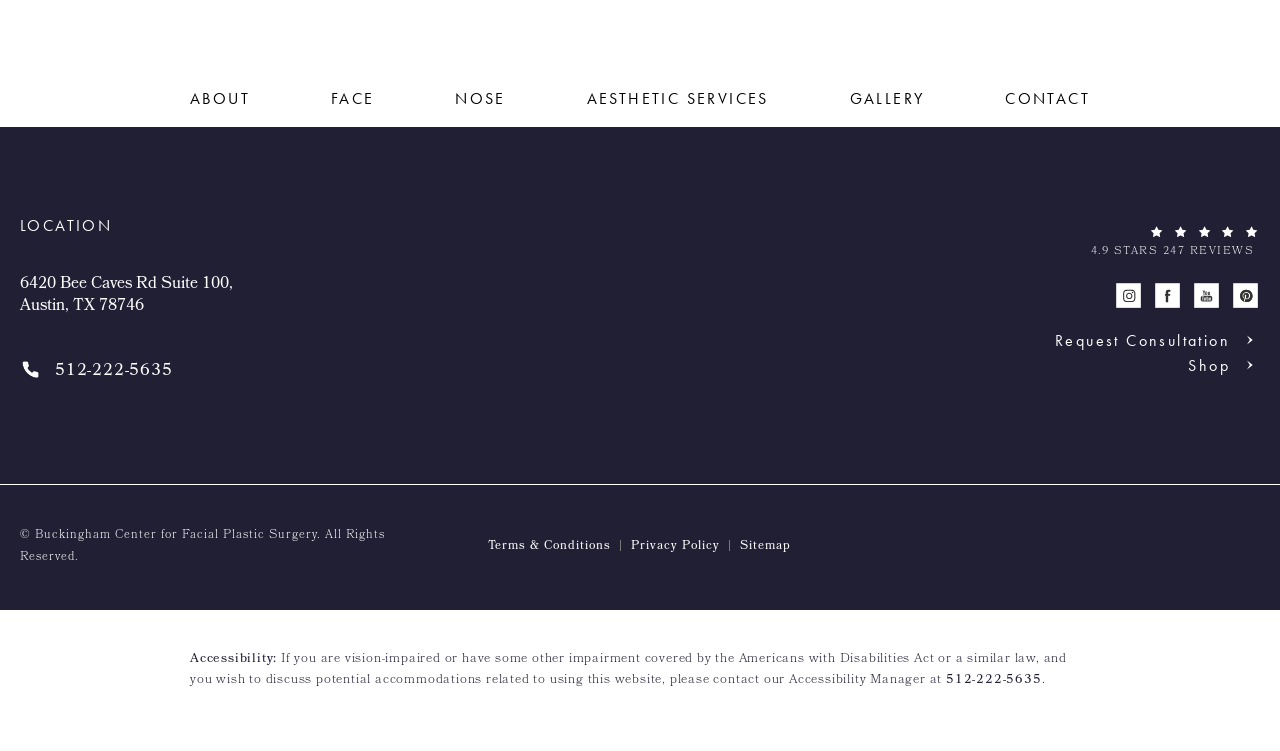What is the phone number of Buckingham Center for Facial Plastic Surgery?
Craft a detailed and extensive response to the question.

I found the phone number by looking at the link with the text 'Call Buckingham Center for Facial Plastic Surgery on the phone at 512-222-5635' which is located below the 'LOCATION' heading.